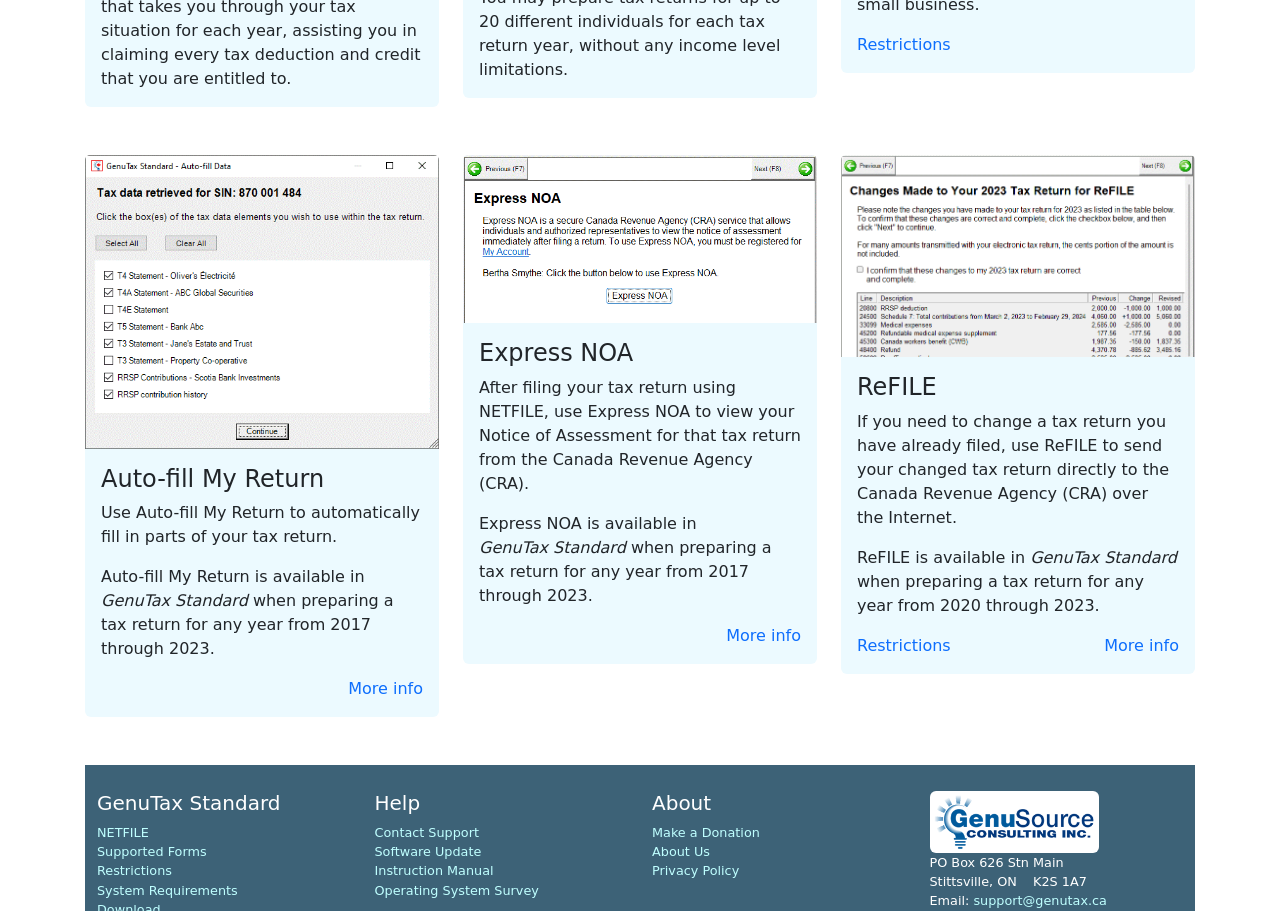Respond with a single word or short phrase to the following question: 
What is Auto-fill My Return used for?

Filling in parts of tax return